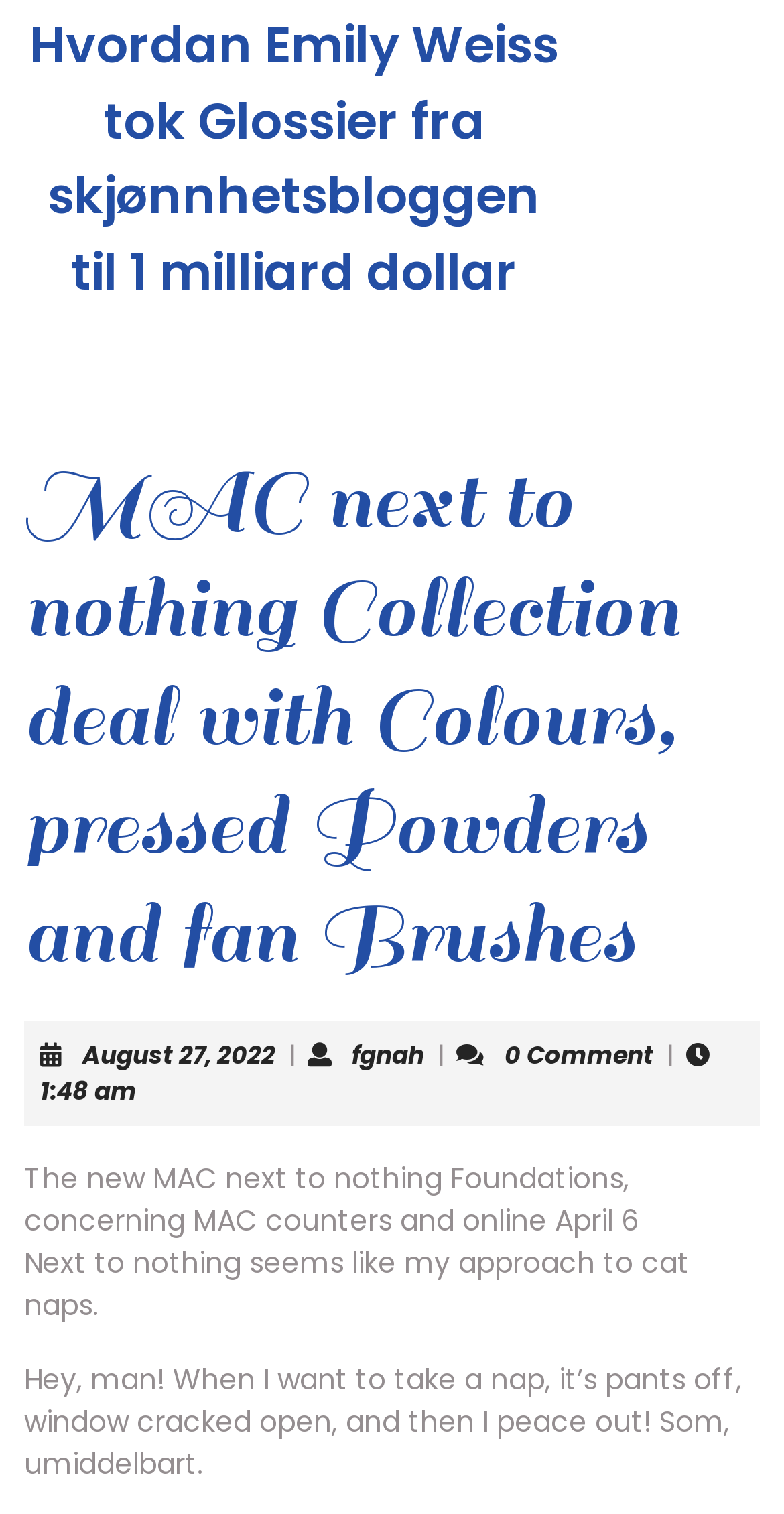Provide a short answer to the following question with just one word or phrase: What is the time of posting of the article?

1:48 am